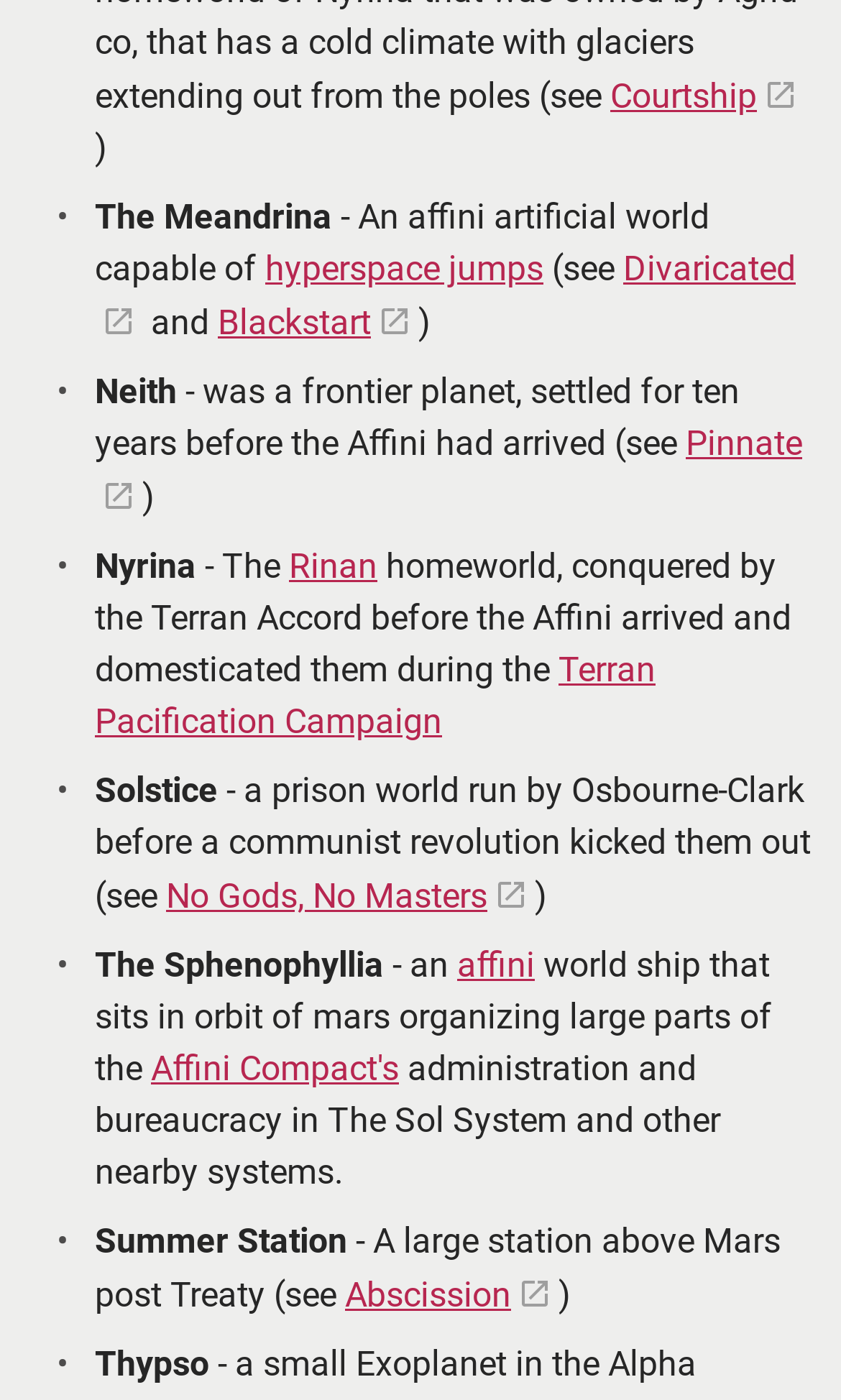Given the description "hyperspace jumps", determine the bounding box of the corresponding UI element.

[0.315, 0.177, 0.646, 0.206]